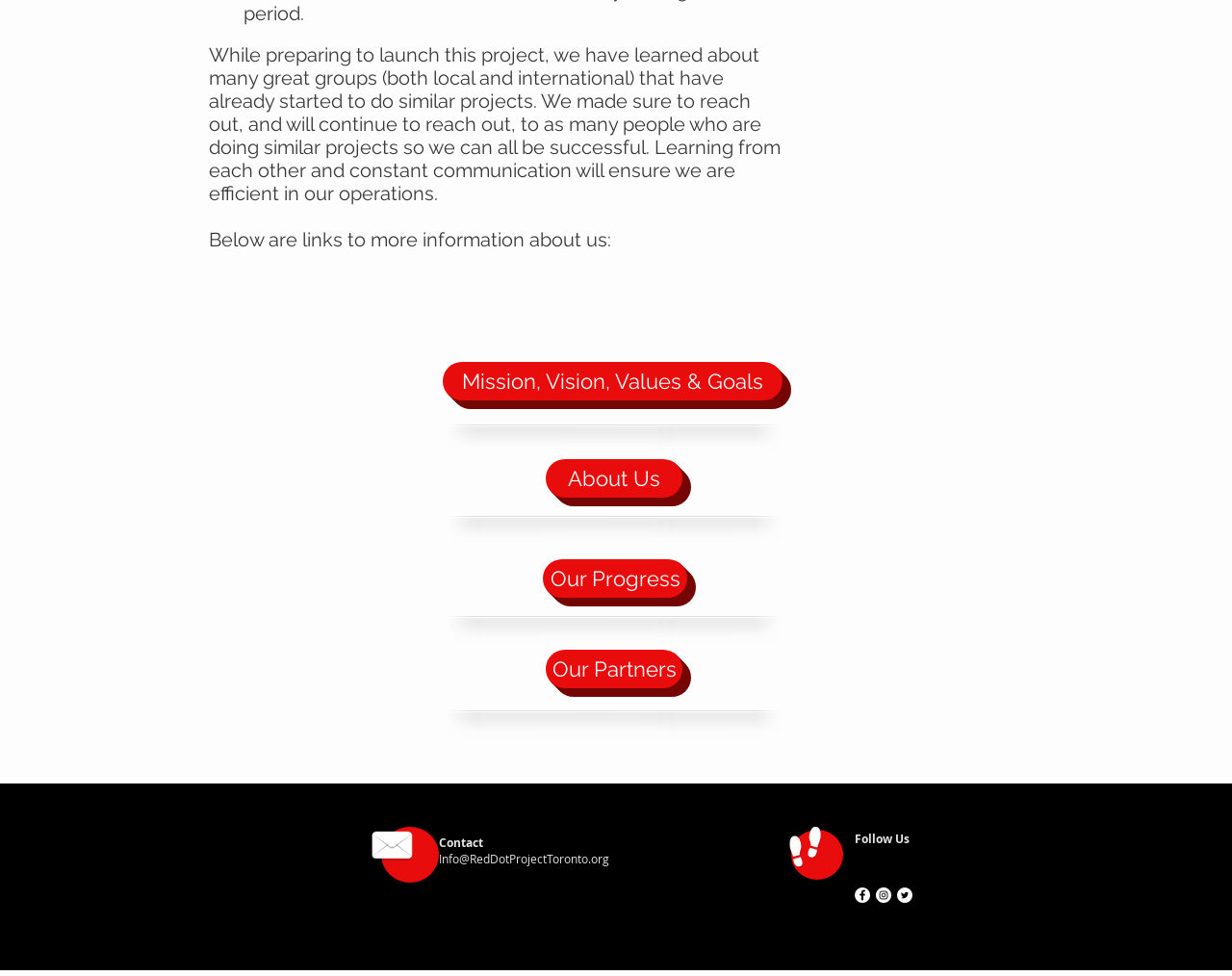Using the description "Our Progress", predict the bounding box of the relevant HTML element.

[0.441, 0.573, 0.558, 0.612]